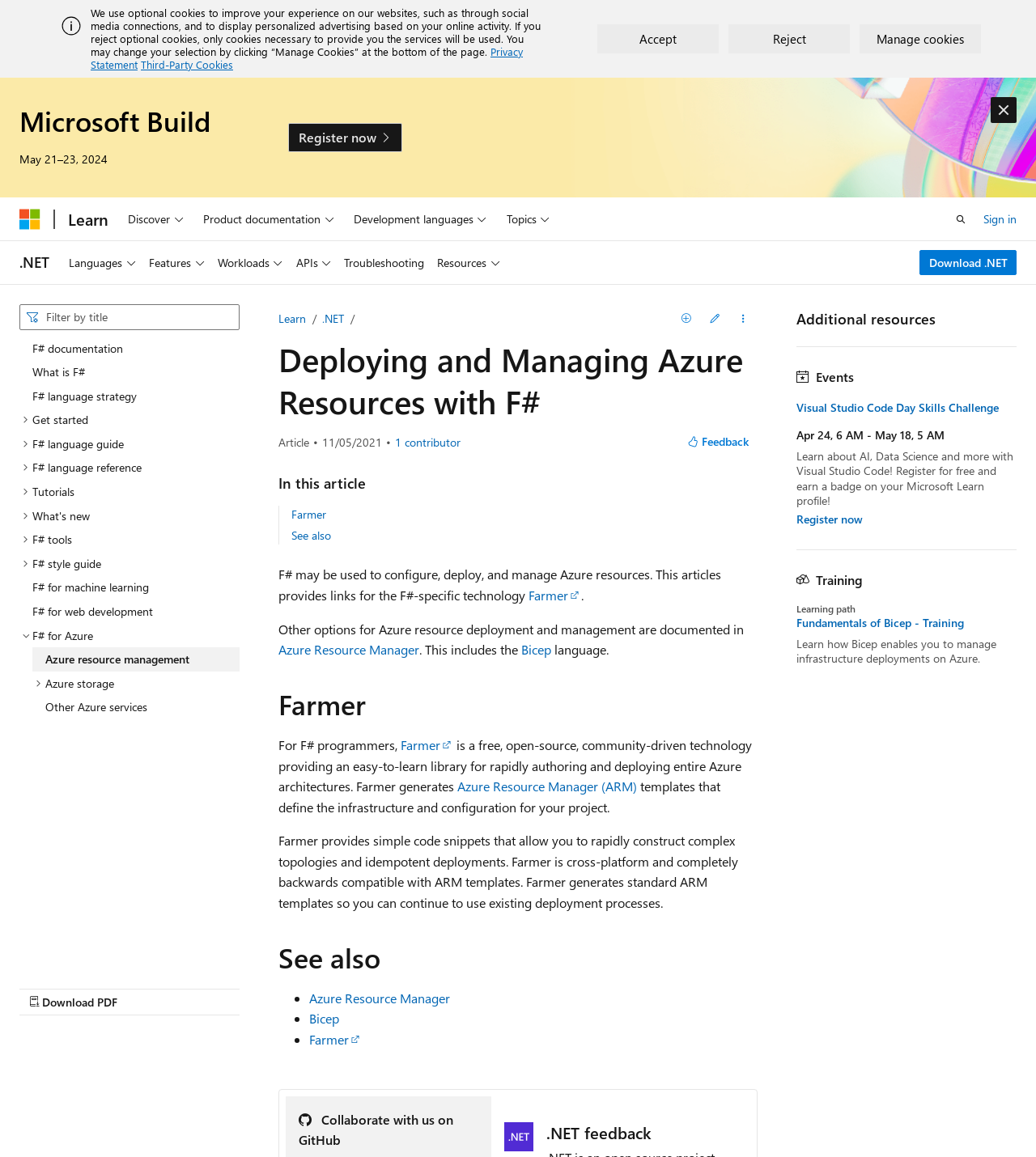Using the webpage screenshot, find the UI element described by Fundamentals of Bicep - Training. Provide the bounding box coordinates in the format (top-left x, top-left y, bottom-right x, bottom-right y), ensuring all values are floating point numbers between 0 and 1.

[0.769, 0.532, 0.981, 0.545]